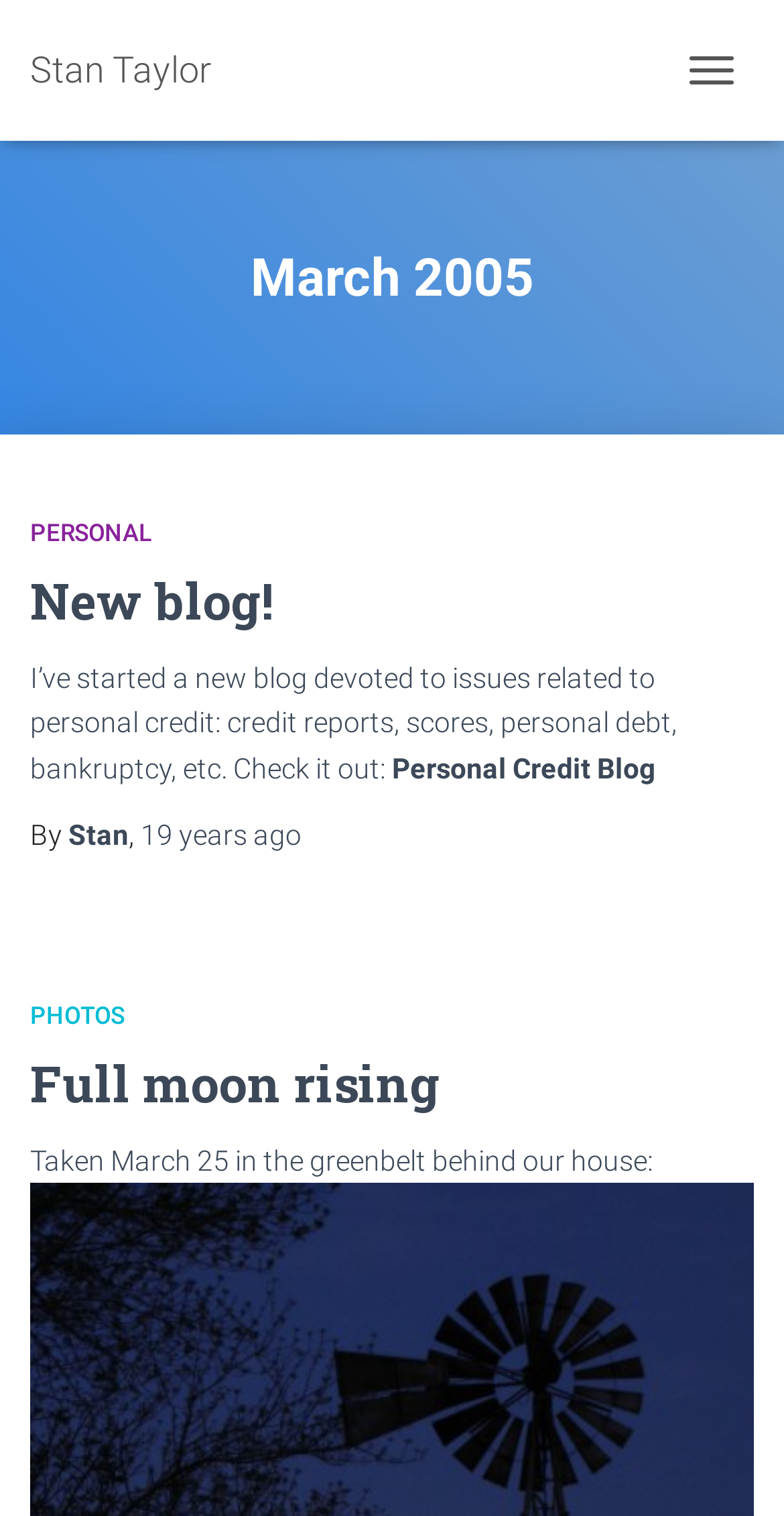Identify the bounding box coordinates necessary to click and complete the given instruction: "Click on the link to Stan Taylor's page".

[0.038, 0.013, 0.308, 0.08]